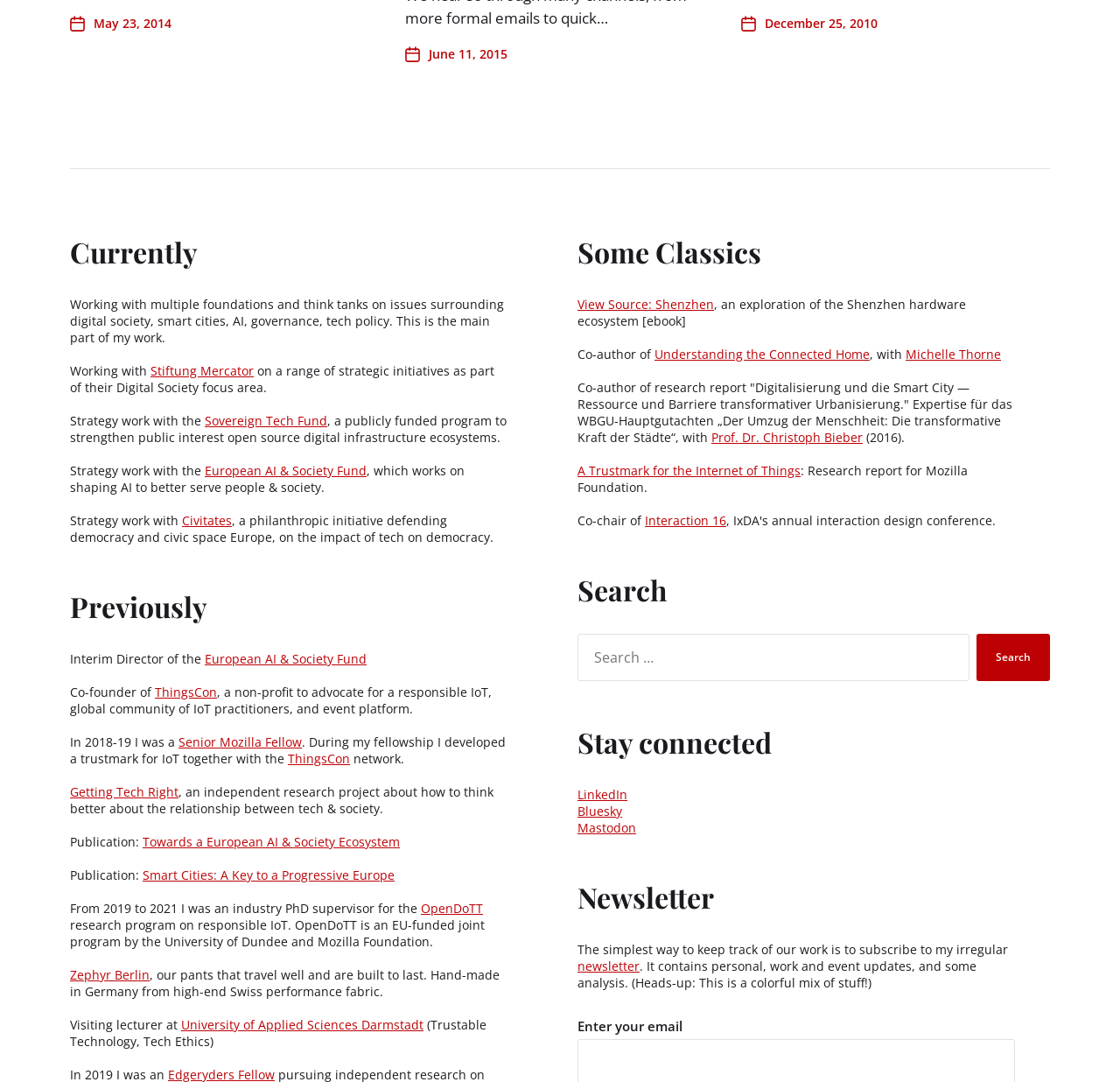Provide a one-word or brief phrase answer to the question:
What is the author's current work focus?

Digital society, smart cities, AI, governance, tech policy